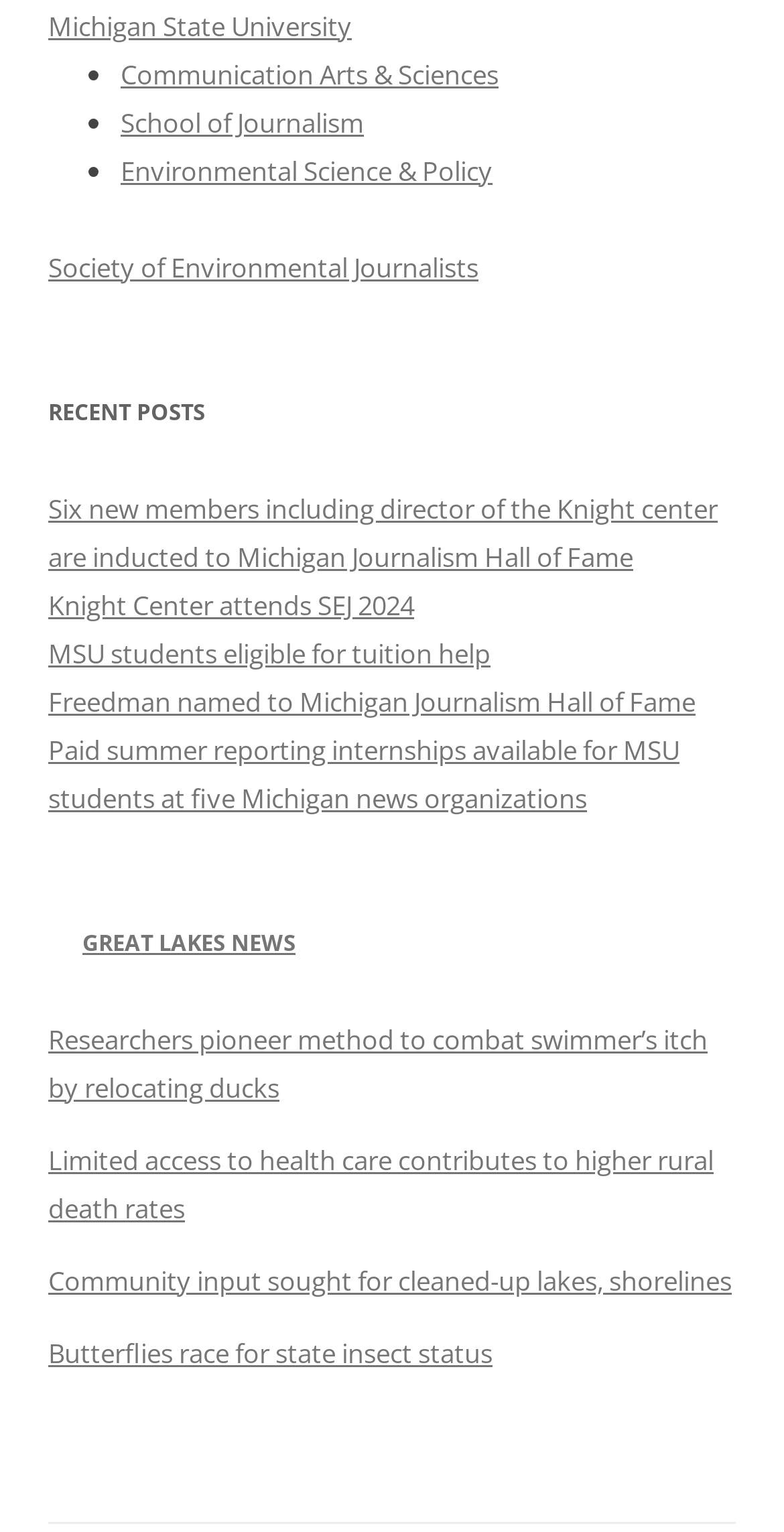Use a single word or phrase to respond to the question:
What is the topic of the RSS feed section?

GREAT LAKES NEWS